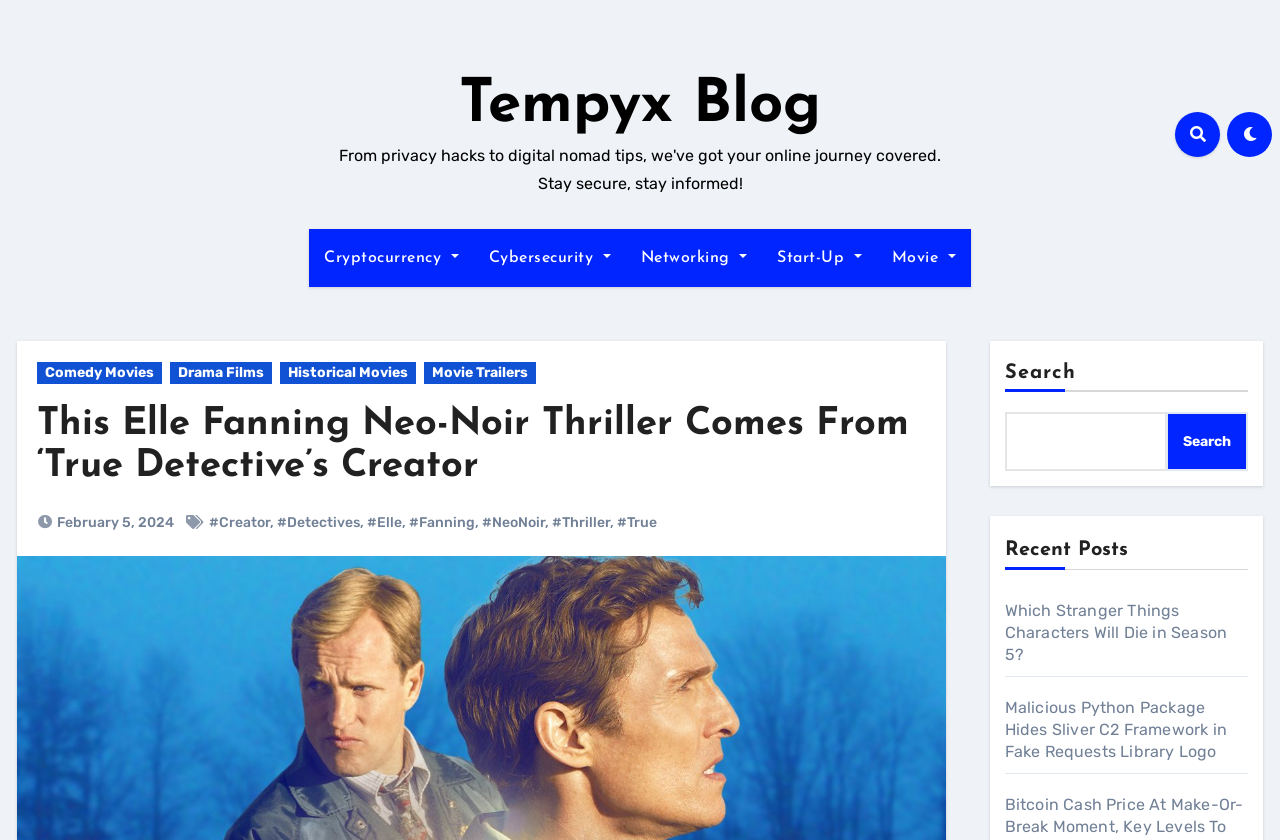What is the date of the article?
Based on the visual details in the image, please answer the question thoroughly.

I found the date of the article by looking at the link 'February 5, 2024' which is located below the title of the article.